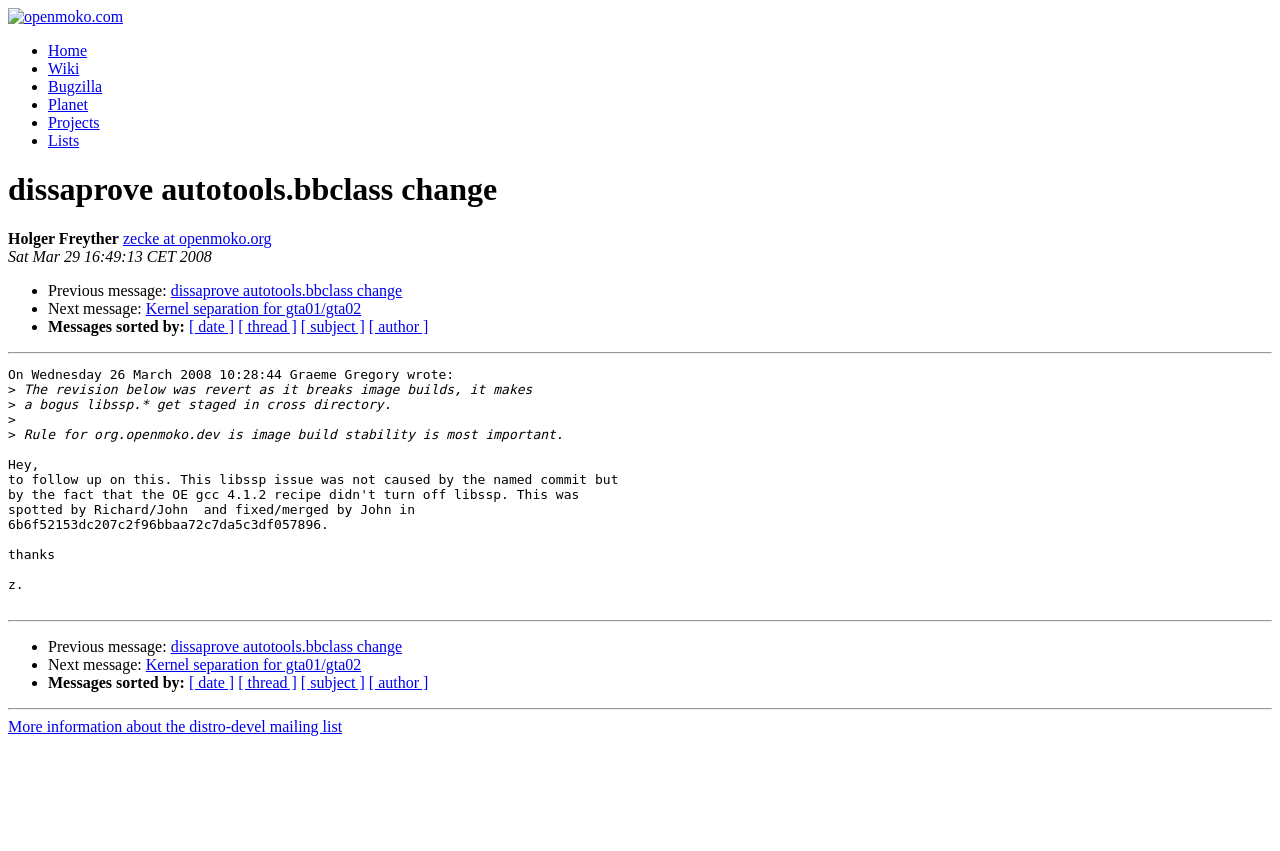Please provide a one-word or short phrase answer to the question:
What are the options to sort messages by?

date, thread, subject, author